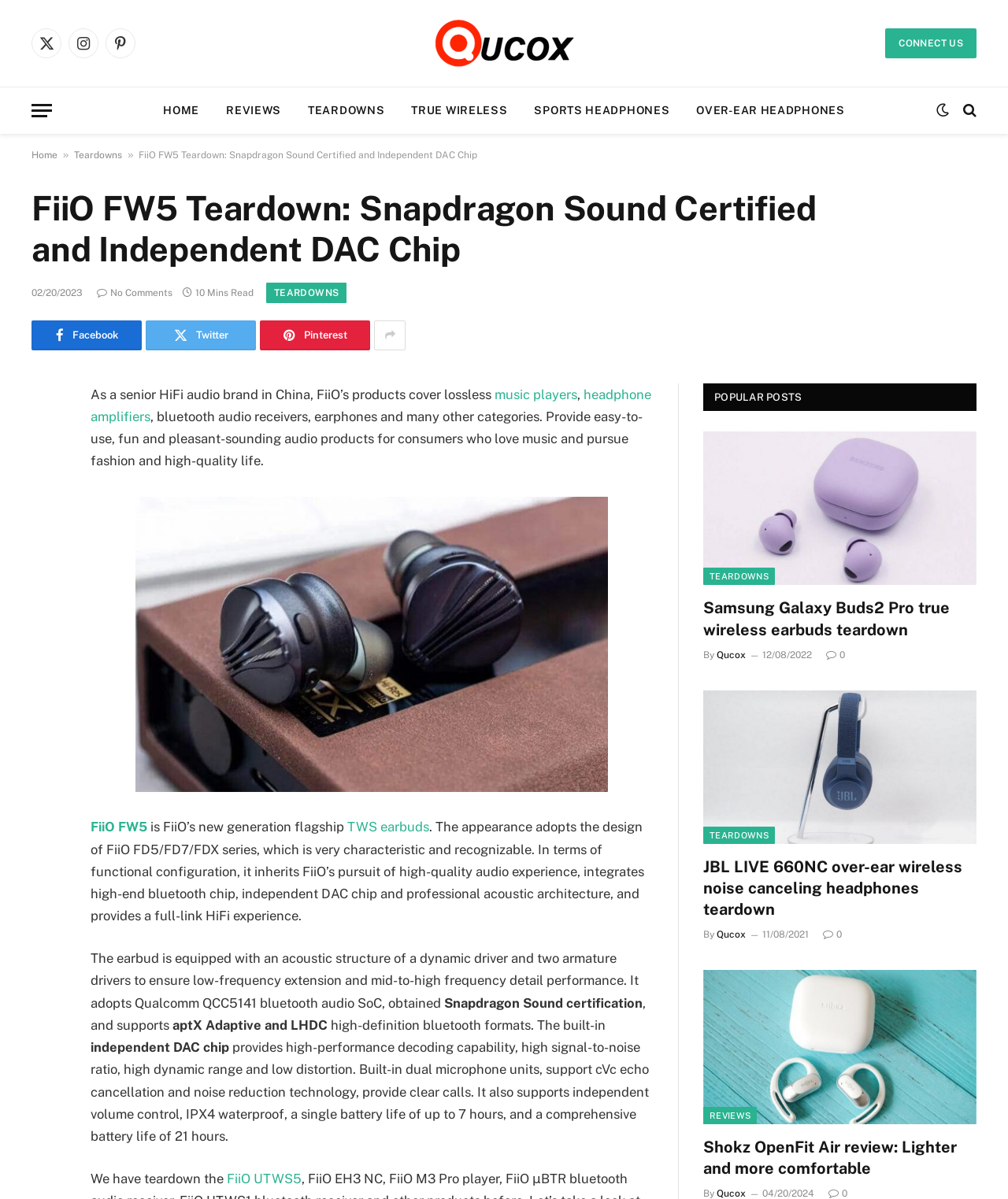Identify the bounding box coordinates of the clickable region to carry out the given instruction: "Click on the 'Qucox' link".

[0.429, 0.01, 0.571, 0.062]